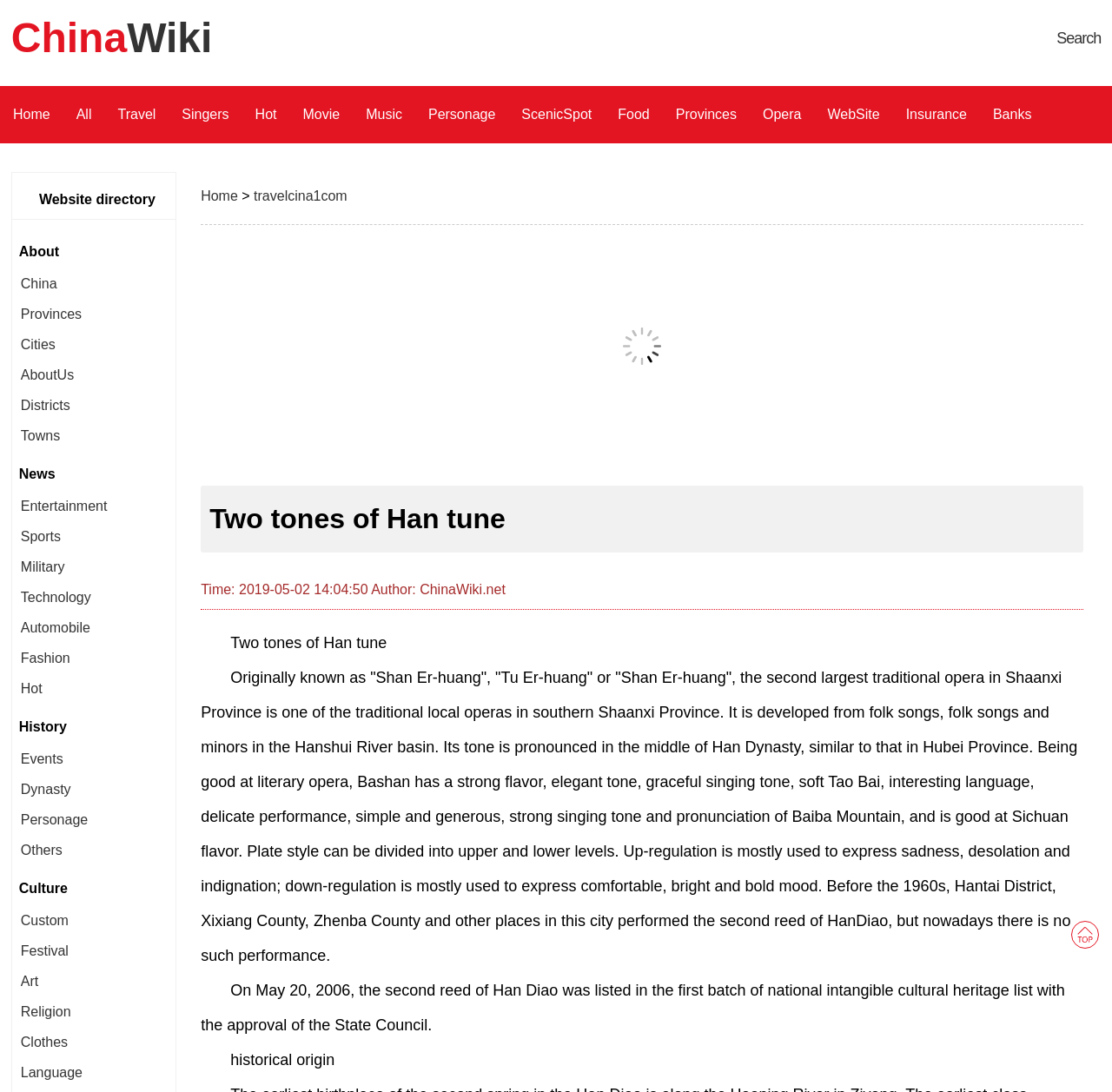What is the style of the Two tones of Han tune opera?
Please describe in detail the information shown in the image to answer the question.

The webpage describes the Two tones of Han tune opera as 'being good at literary opera', which indicates that the style of the opera is literary opera.